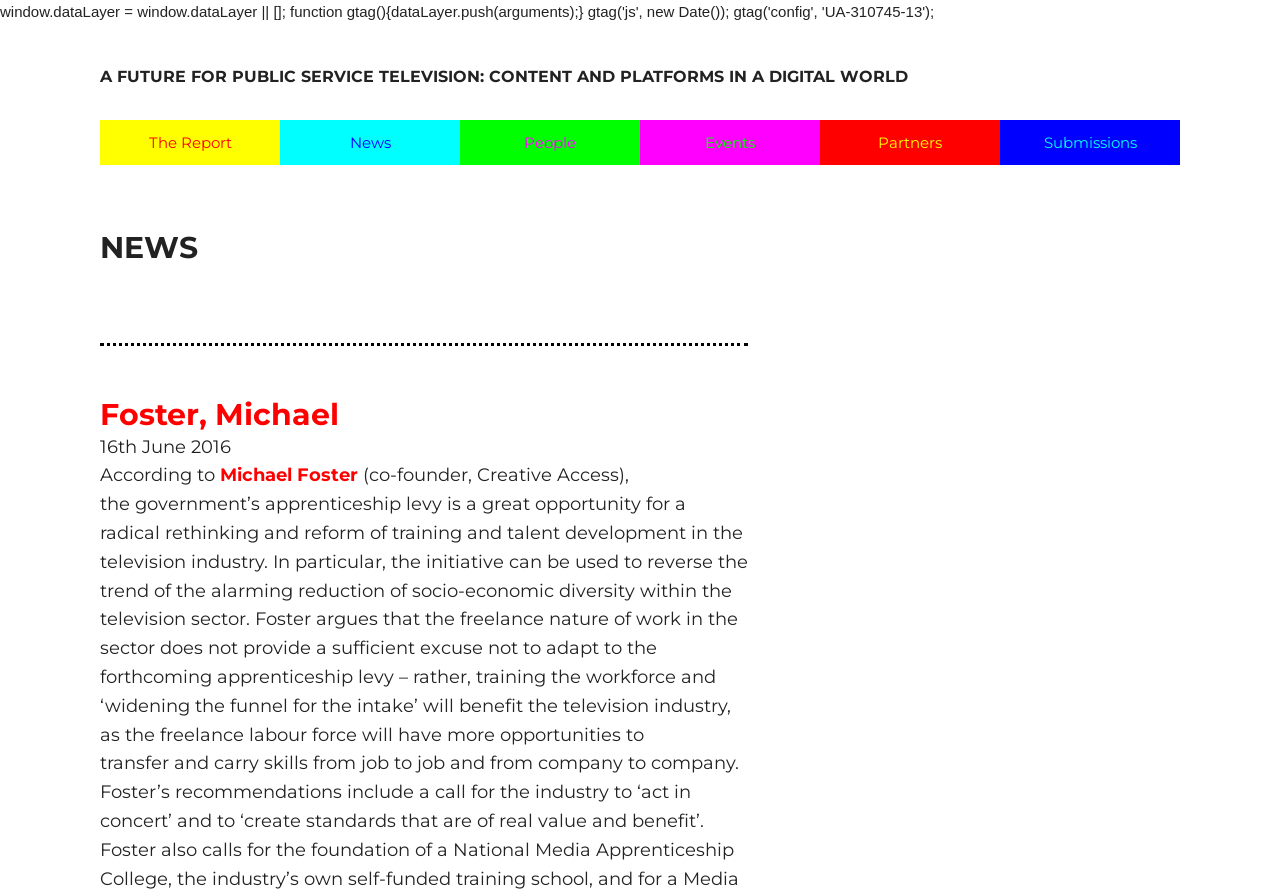Create a detailed narrative describing the layout and content of the webpage.

The webpage is about a submissions archive related to public service television. At the top, there is a prominent heading that reads "A FUTURE FOR PUBLIC SERVICE TELEVISION: CONTENT AND PLATFORMS IN A DIGITAL WORLD". Below this heading, there is a row of five links: "The Report", "News", "People", "Events", and "Partners", which are evenly spaced and aligned horizontally.

Further down, there is a section dedicated to news, marked by a heading "NEWS". Within this section, there is a subheading "Foster, Michael" and a timestamp "16th June 2016". Below this, there is a paragraph of text that starts with "According to" and mentions "Michael Foster".